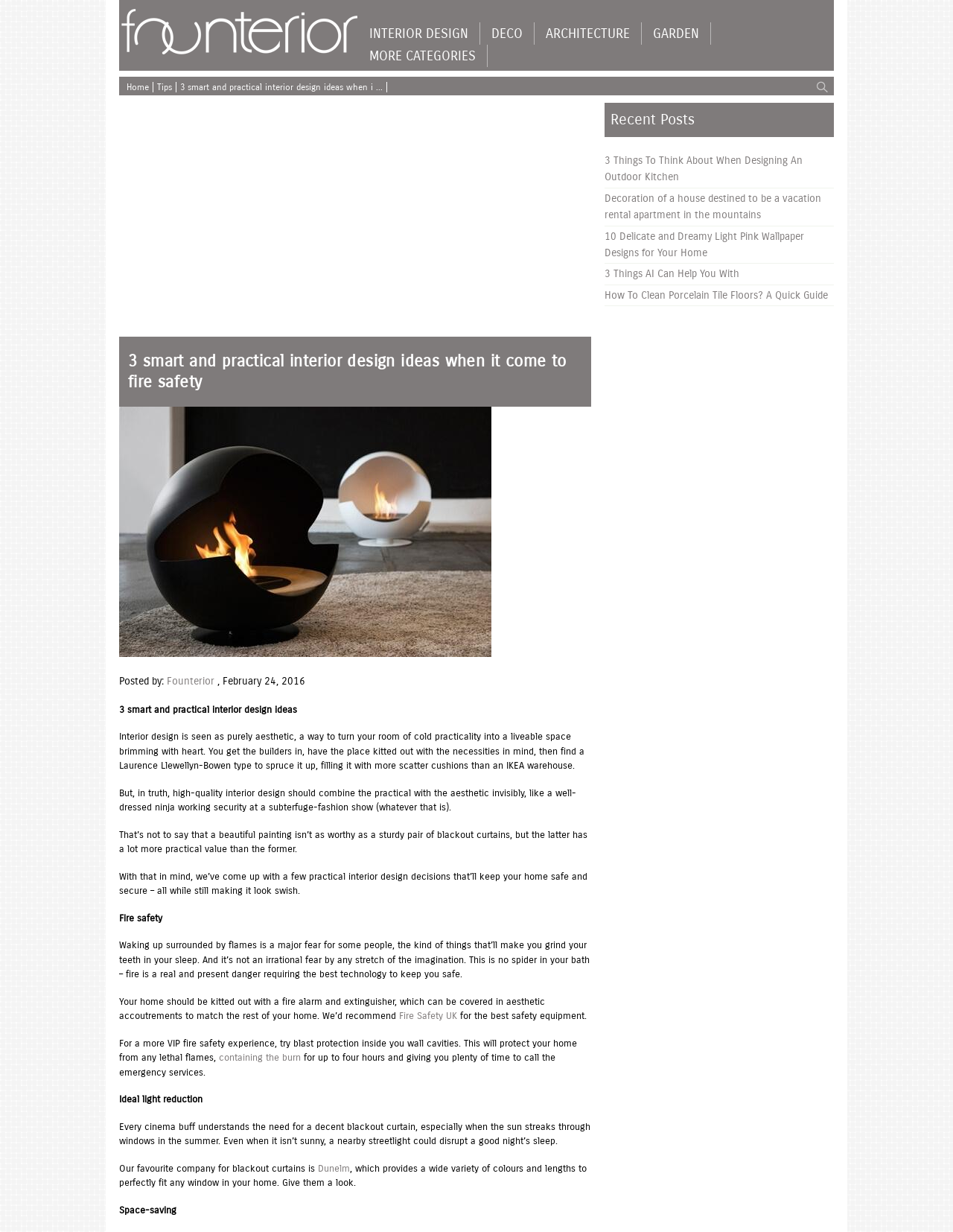Based on the element description: "Interior Design", identify the bounding box coordinates for this UI element. The coordinates must be four float numbers between 0 and 1, listed as [left, top, right, bottom].

[0.376, 0.018, 0.503, 0.036]